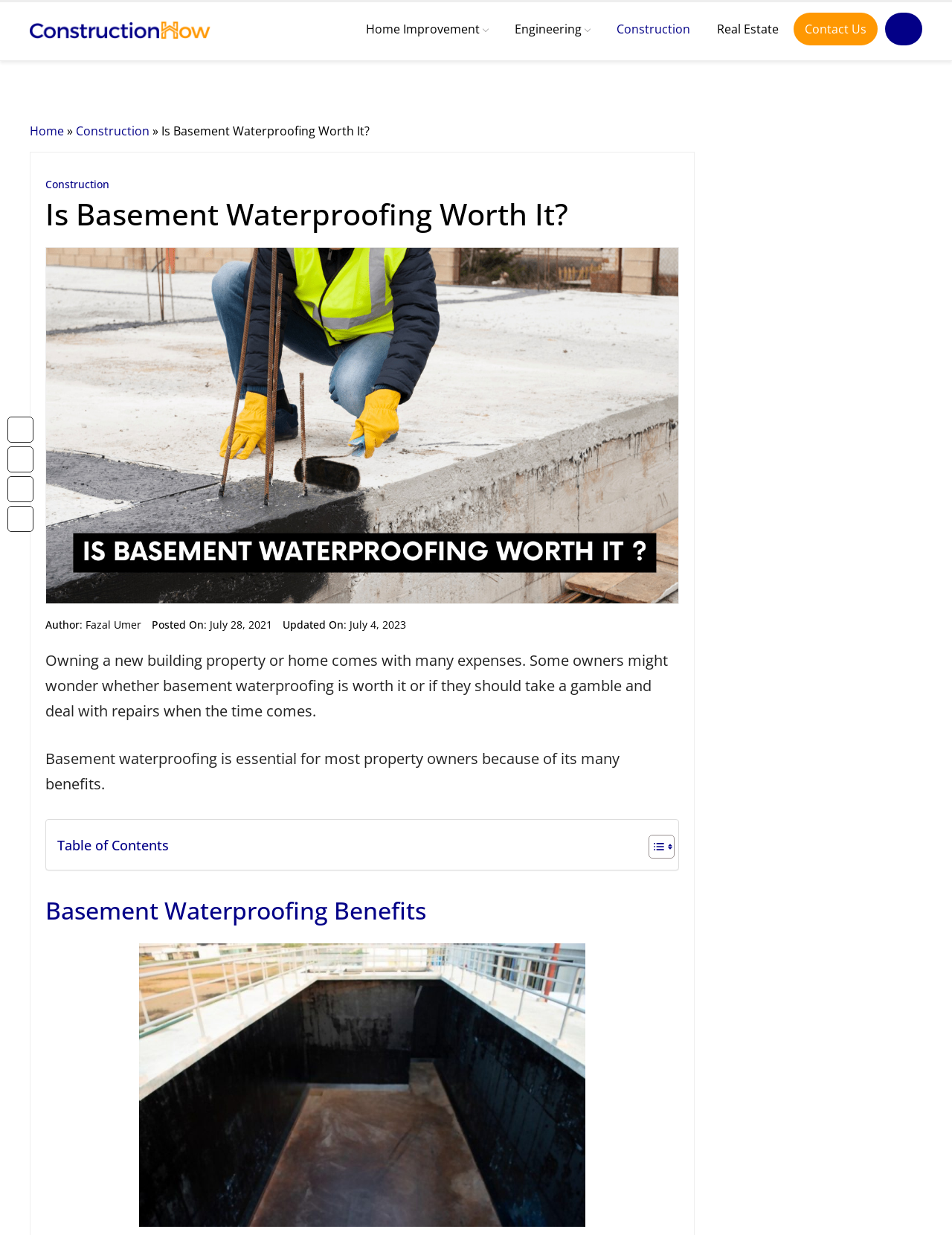Use a single word or phrase to answer the question: What is the category of the current article?

Construction